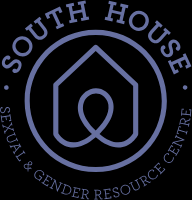Paint a vivid picture with your words by describing the image in detail.

This image features the logo of South House, a Sexual and Gender Resource Centre. The logo is designed with a simple, yet impactful visual that includes a house icon intertwined with a symbolic representation of connection, reflecting the organization’s focus on community support and inclusivity. The text surrounding the house icon prominently displays "SOUTH HOUSE," while the tagline below reads "SEXUAL & GENDER RESOURCE CENTRE," clearly conveying the mission of the organization. The use of soft, muted colors contributes to a welcoming and approachable aesthetic, inviting individuals to engage with the resources and services provided by South House.